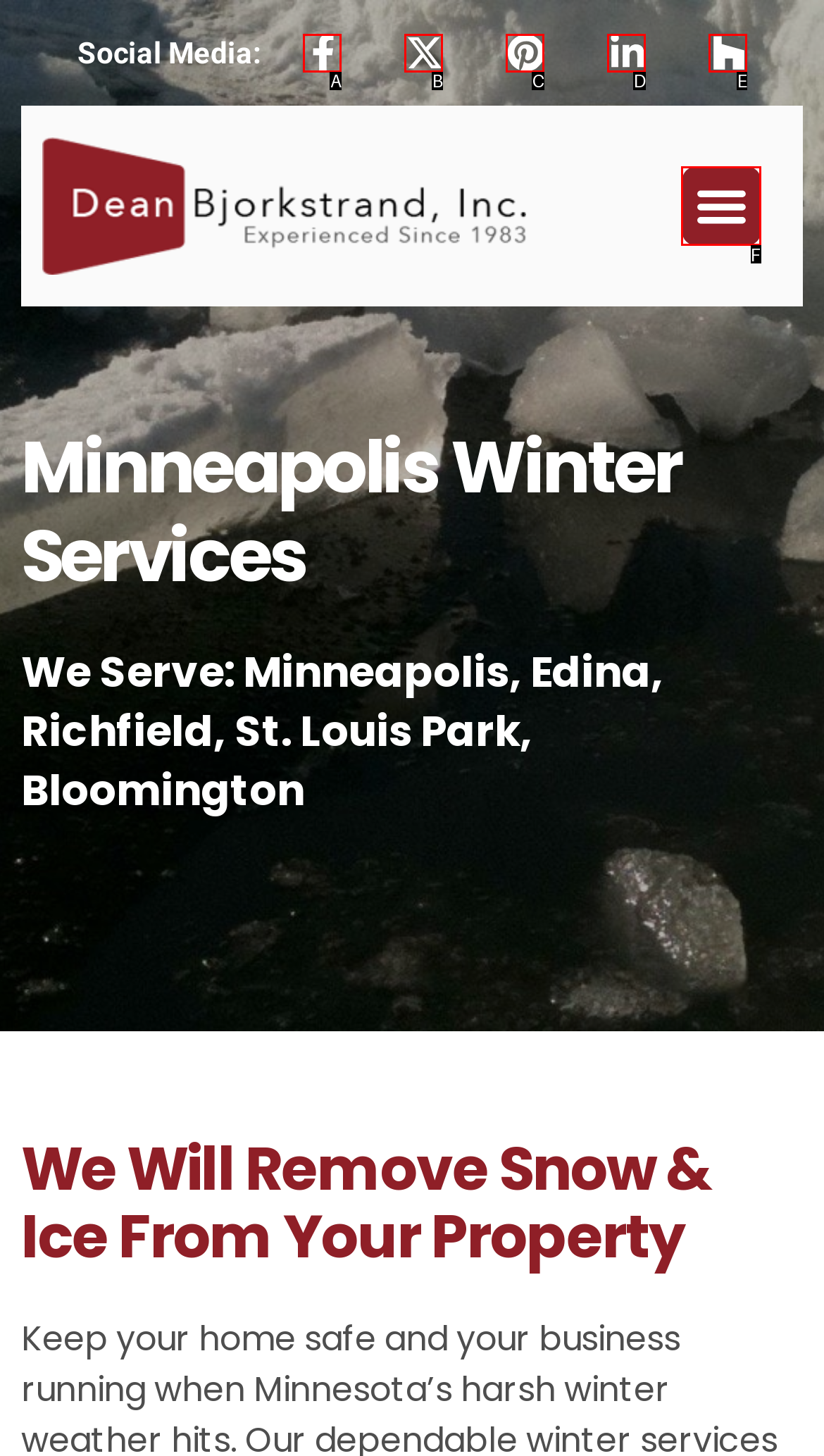Which option is described as follows: Houzz
Answer with the letter of the matching option directly.

E